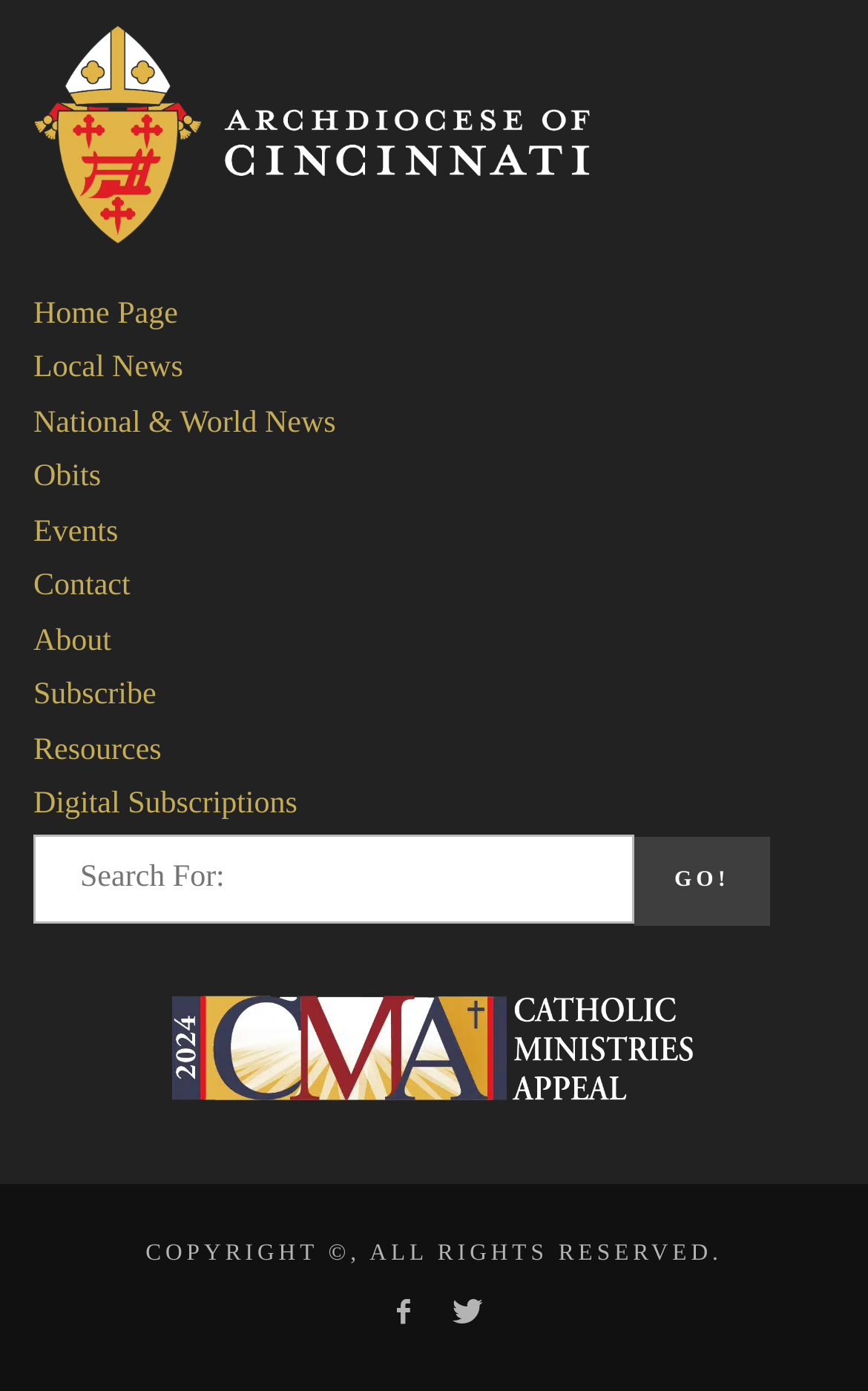From the element description About, predict the bounding box coordinates of the UI element. The coordinates must be specified in the format (top-left x, top-left y, bottom-right x, bottom-right y) and should be within the 0 to 1 range.

[0.038, 0.449, 0.128, 0.473]